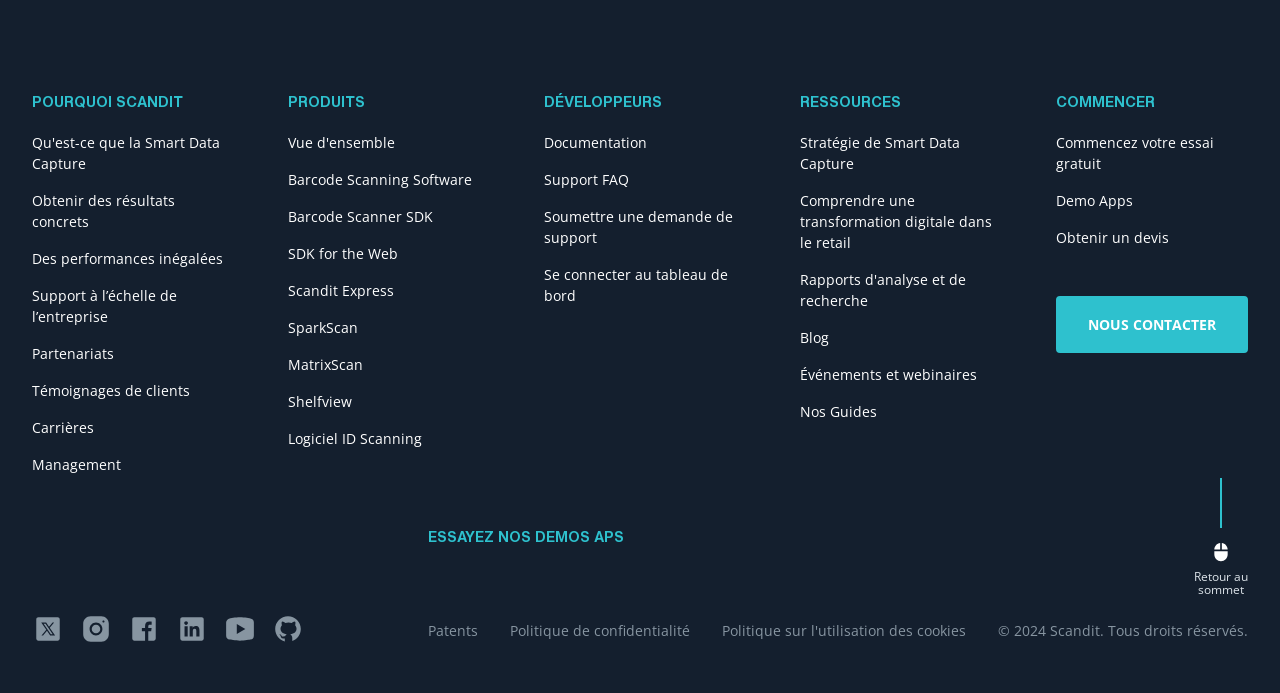What type of products does Scandit offer?
Please give a well-detailed answer to the question.

Scandit offers various products related to barcode scanning, including Barcode Scanning Software, Barcode Scanner SDK, SDK for the Web, and more, which can be found in the 'PRODUITS' section of the webpage.